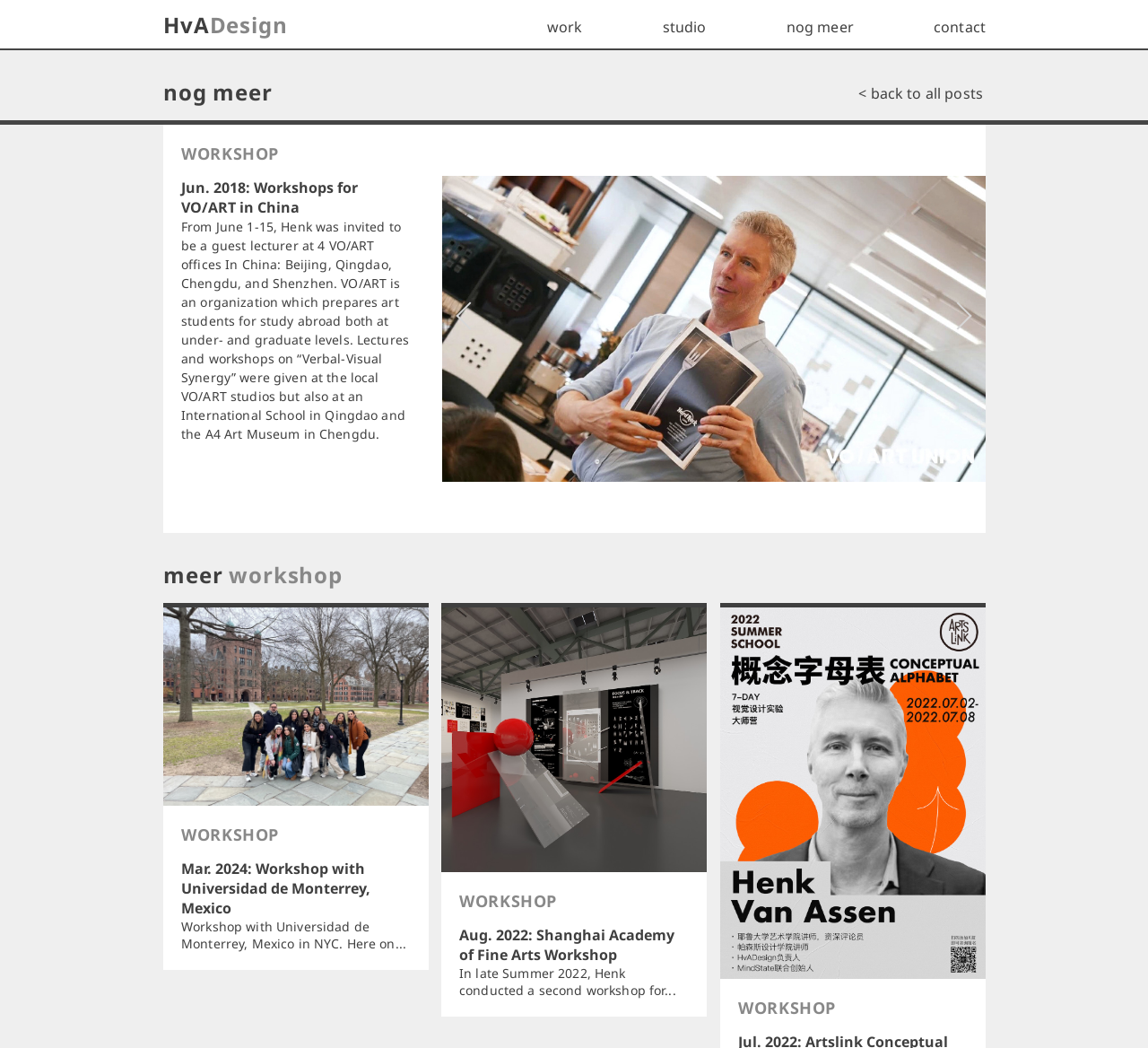How many VO/ART offices did Henk visit in China?
Provide a fully detailed and comprehensive answer to the question.

The text mentions that Henk was invited to be a guest lecturer at 4 VO/ART offices in China, specifically in Beijing, Qingdao, Chengdu, and Shenzhen. This indicates that he visited 4 offices in total.